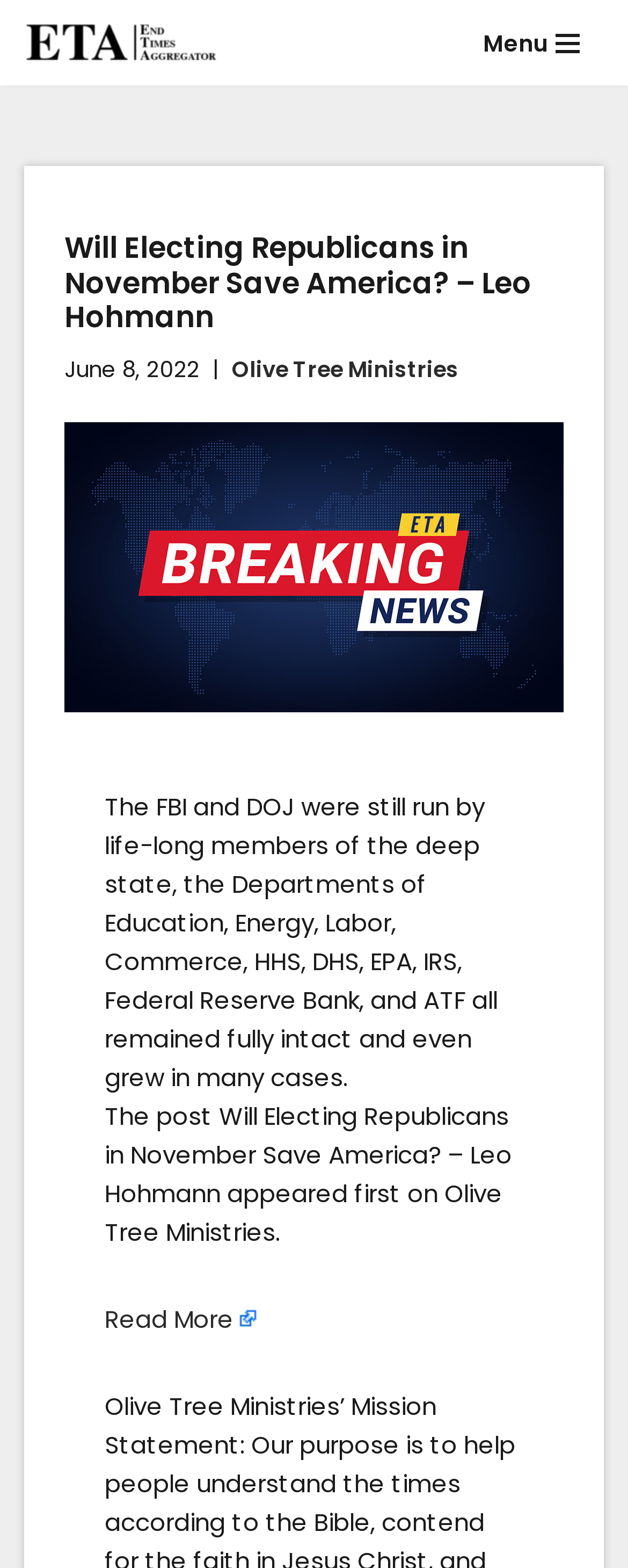Write a detailed summary of the webpage, including text, images, and layout.

The webpage is an article page with a title "Will Electing Republicans in November Save America? – Leo Hohmann" at the top center. Below the title, there is a time stamp "June 8, 2022" on the left and a link "Olive Tree Ministries" on the right. 

The main content of the article is a long paragraph of text that spans across the majority of the page, starting from the top left and ending at the bottom right. The text discusses the FBI, DOJ, and various government departments.

At the top right corner, there is a navigation menu button. Above the title, there are two links: "Skip to content" at the top left and "End Times Aggregator" at the top center.

At the bottom of the article, there is a "Read More" link on the left, and a text "The post Will Electing Republicans in November Save America? – Leo Hohmann appeared first on Olive Tree Ministries." above it.